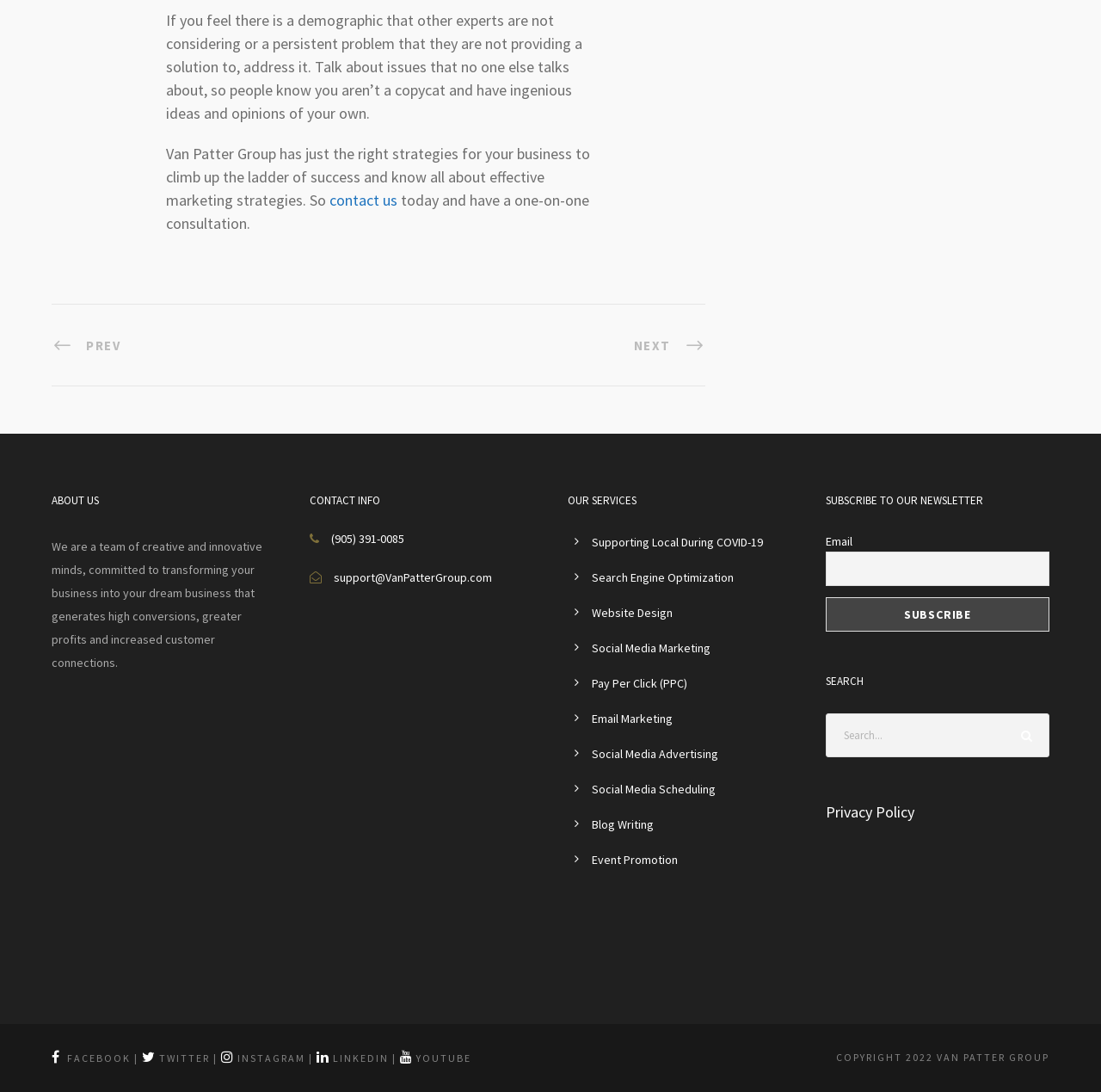What is the purpose of the 'Subscribe' button?
Examine the screenshot and reply with a single word or phrase.

To subscribe to the newsletter